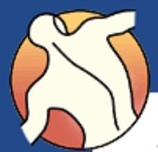Provide a comprehensive description of the image.

The image features a stylized logo for "A.C. Chiropractic P.C." It depicts an abstract representation of a human figure in motion, emphasizing wellness and vitality, set against a vibrant circular background. The color palette includes warm tones with shades of orange, red, and blue, suggesting a dynamic and inviting atmosphere. This logo reflects the focus on chiropractic care and the promotion of a healthy lifestyle, aligning with the themes discussed on the related webpage about the benefits of chiropractic treatment.